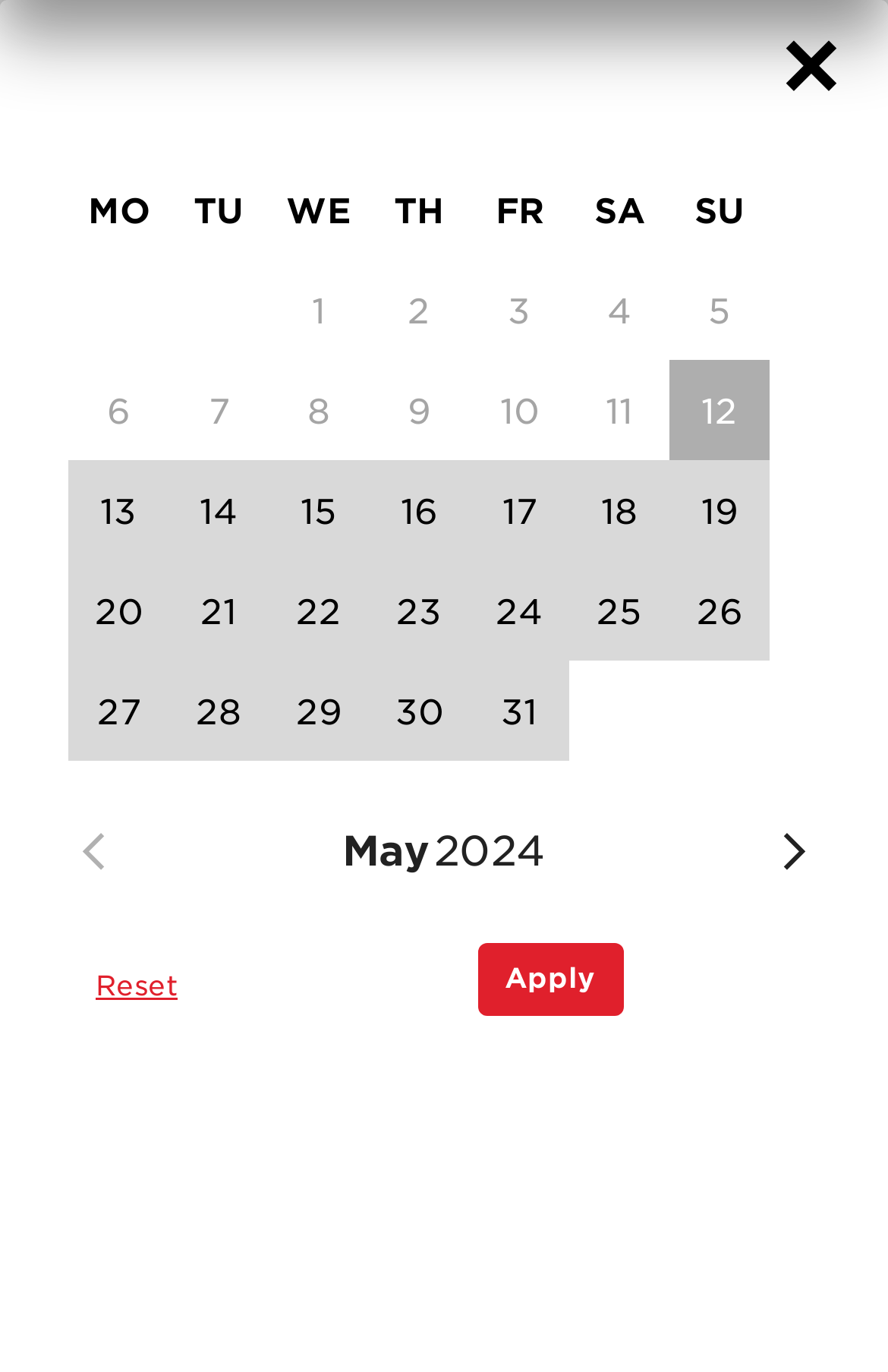How many days are displayed in the table?
Using the information from the image, provide a comprehensive answer to the question.

The answer can be found by counting the number of grid cells in the table, which represents the days of the month. There are 30 grid cells in total.